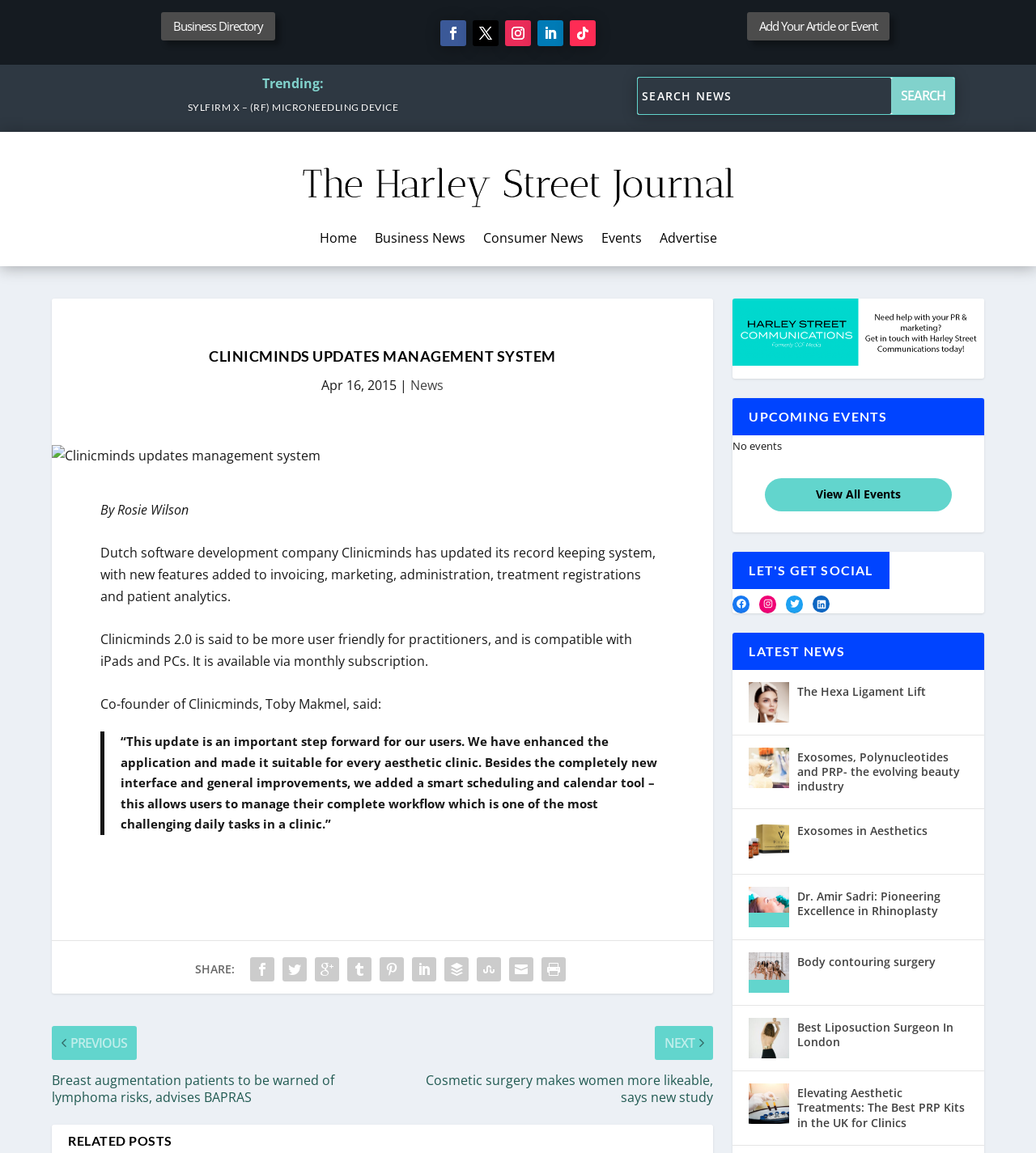Determine and generate the text content of the webpage's headline.

CLINICMINDS UPDATES MANAGEMENT SYSTEM